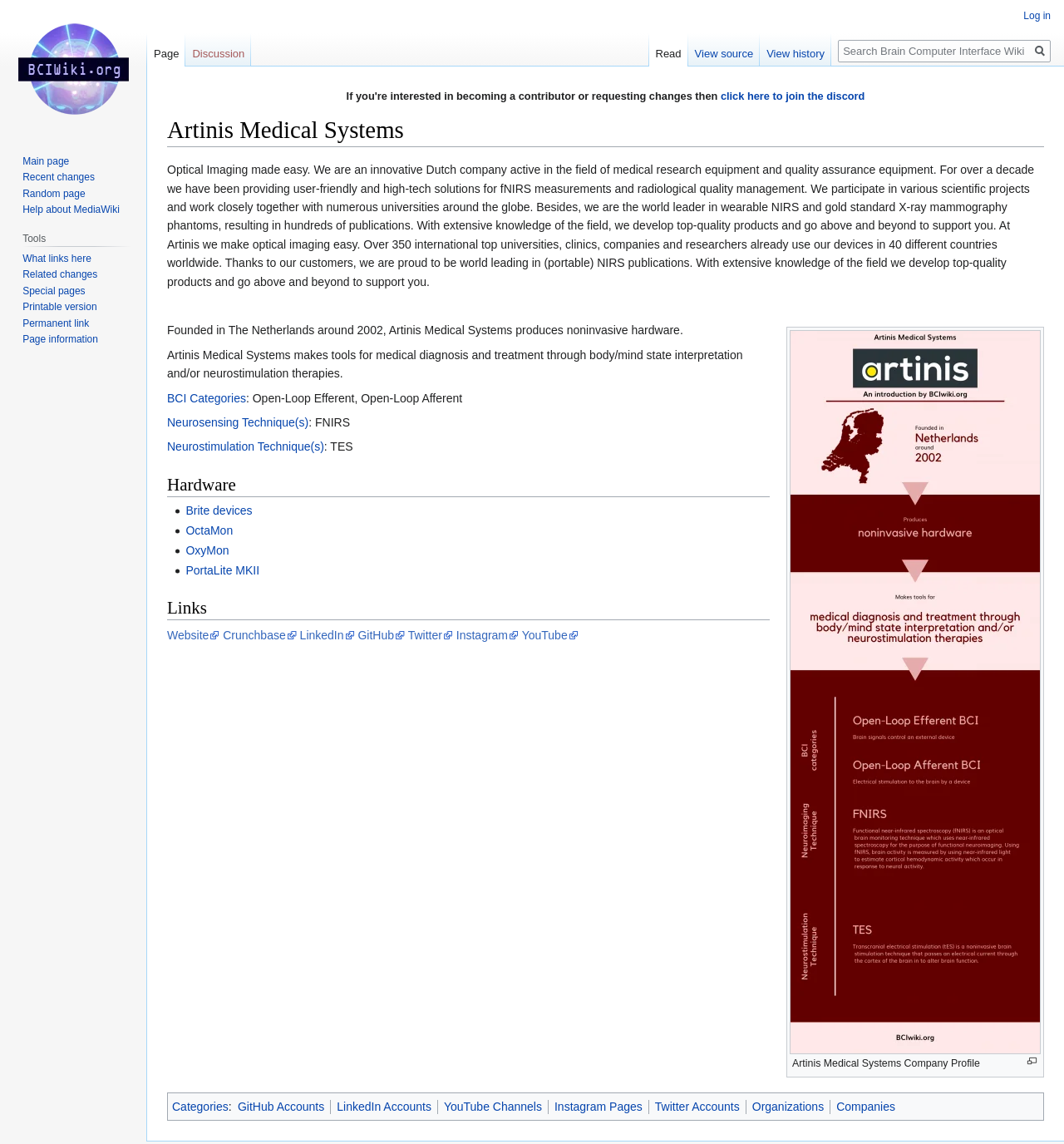What is the name of the device mentioned in the webpage?
Please provide a detailed answer to the question.

The device name is mentioned in the link 'Brite devices' with bounding box coordinates [0.175, 0.441, 0.237, 0.452].